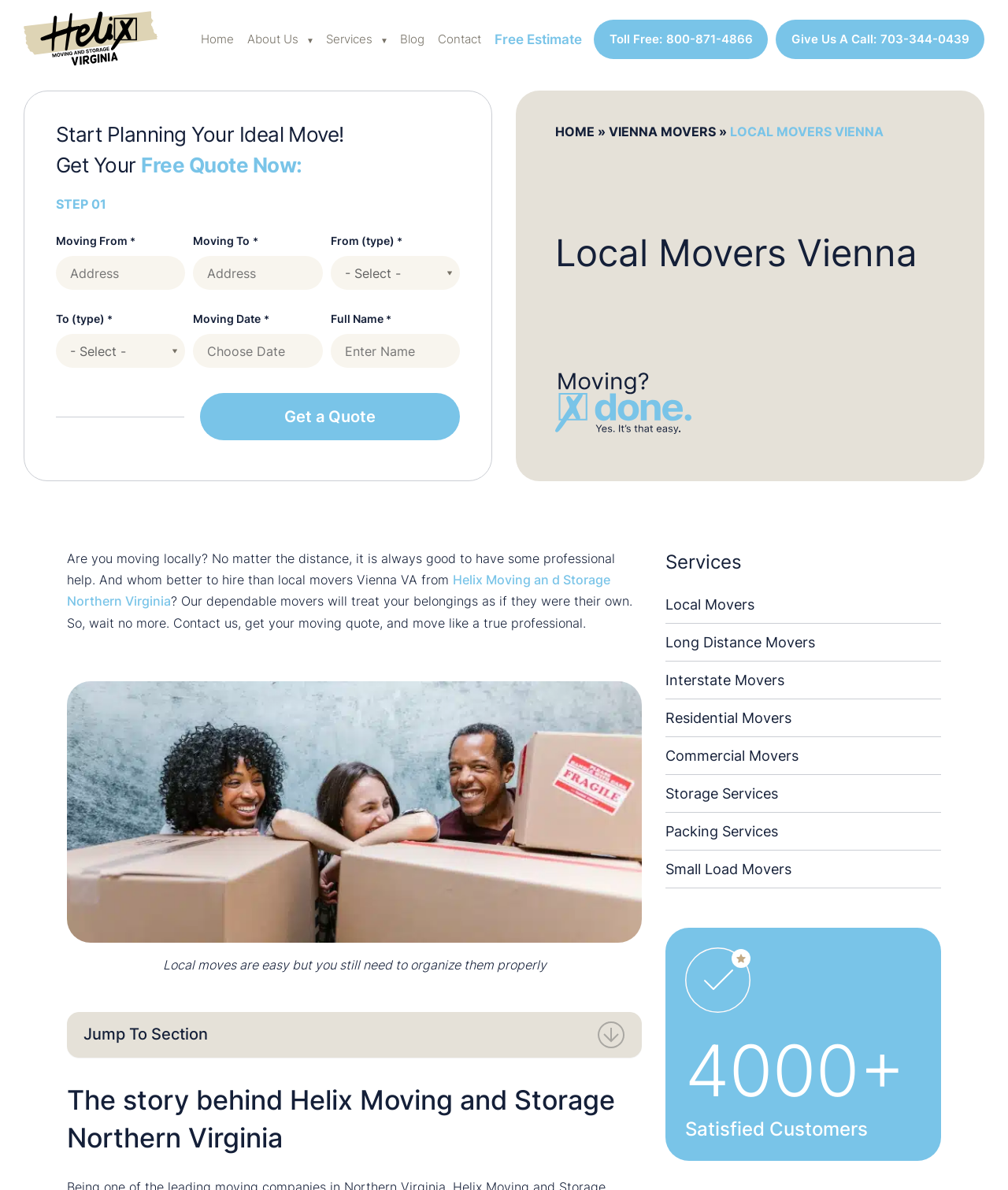What is the company name?
Answer with a single word or phrase by referring to the visual content.

Helix Moving and Storage